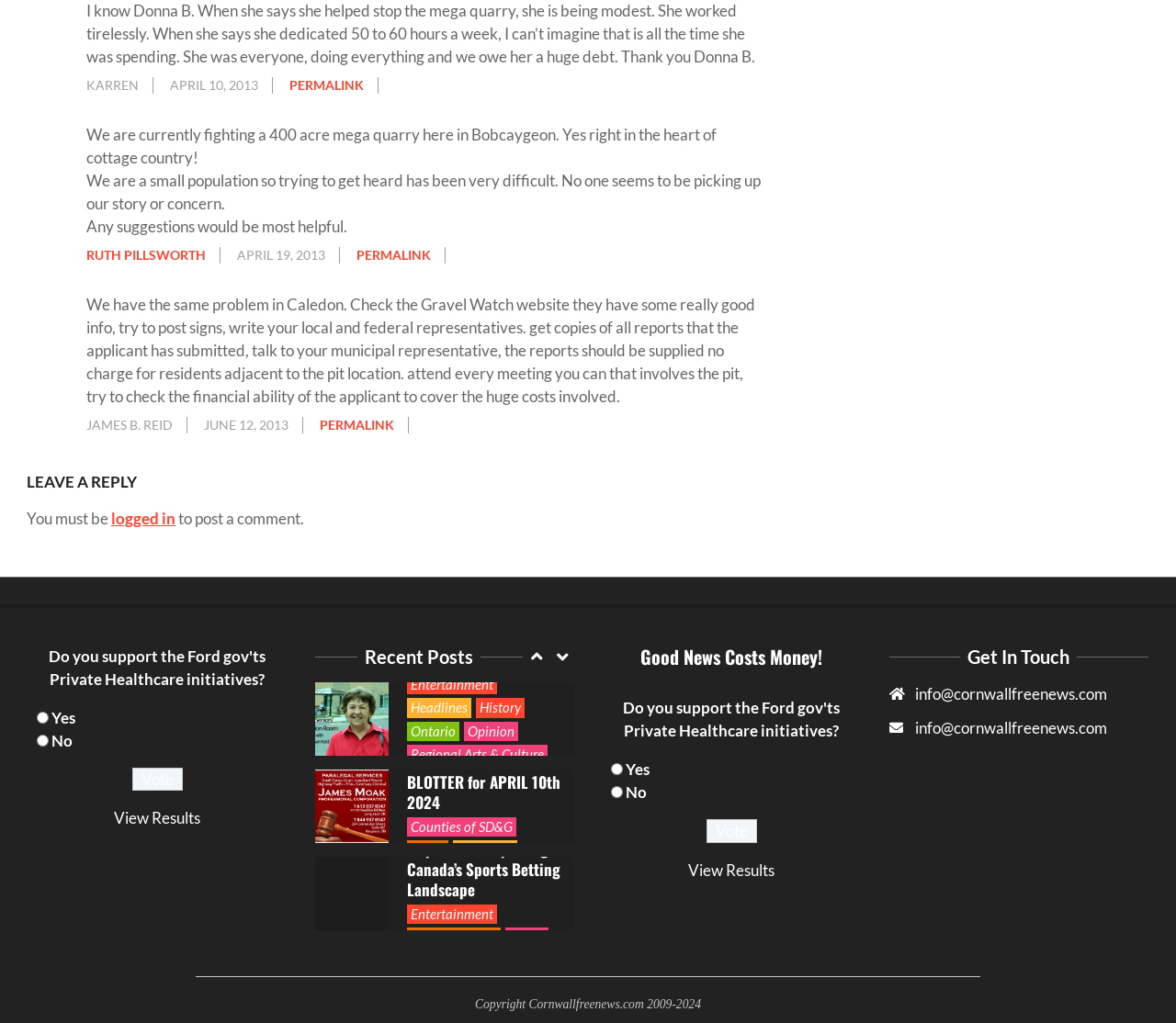Bounding box coordinates must be specified in the format (top-left x, top-left y, bottom-right x, bottom-right y). All values should be floating point numbers between 0 and 1. What are the bounding box coordinates of the UI element described as: Ruth Pillsworth

[0.073, 0.243, 0.175, 0.257]